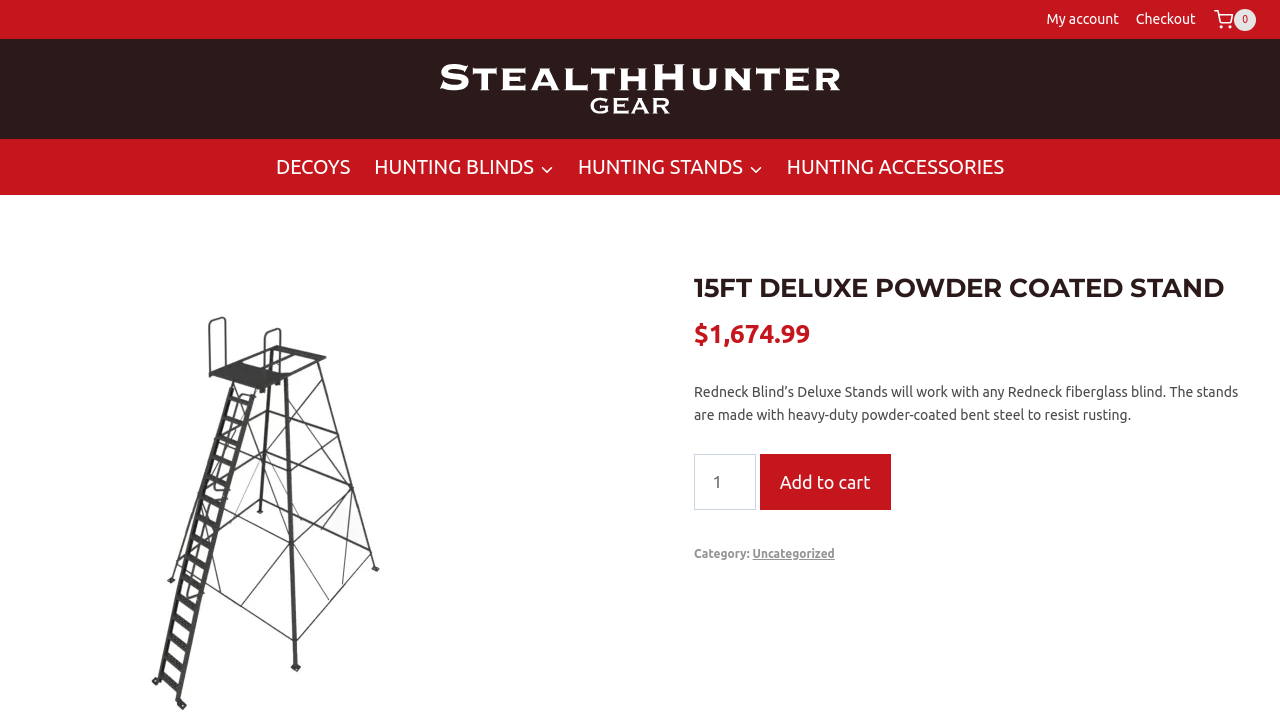Please provide a one-word or phrase answer to the question: 
What is the price of the 15FT DELUXE POWDER COATED STAND?

$1,674.99